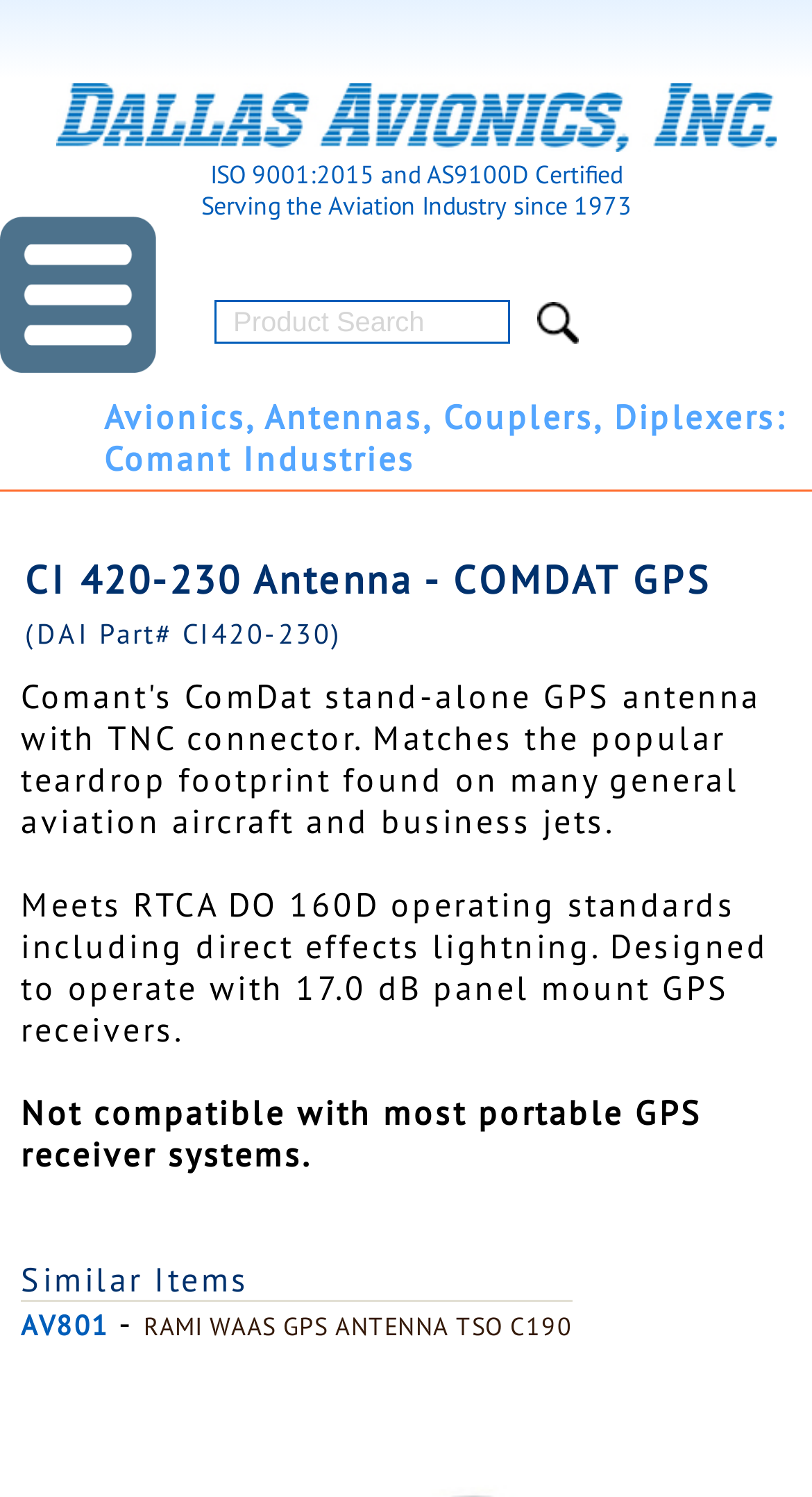What is the product being described? From the image, respond with a single word or brief phrase.

CI 420-230 Antenna - COMDAT GPS